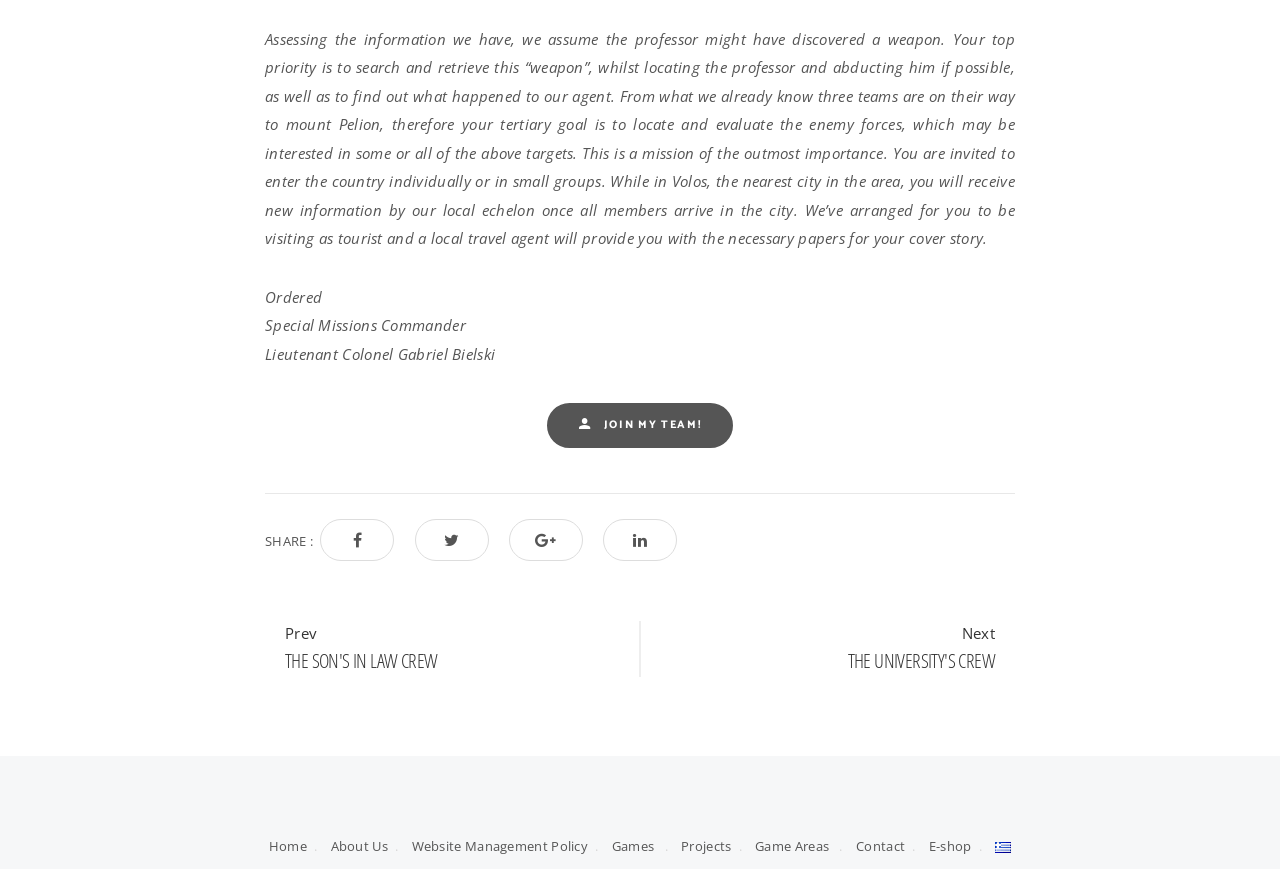Determine the bounding box coordinates of the region I should click to achieve the following instruction: "Share on social media". Ensure the bounding box coordinates are four float numbers between 0 and 1, i.e., [left, top, right, bottom].

[0.207, 0.612, 0.245, 0.632]